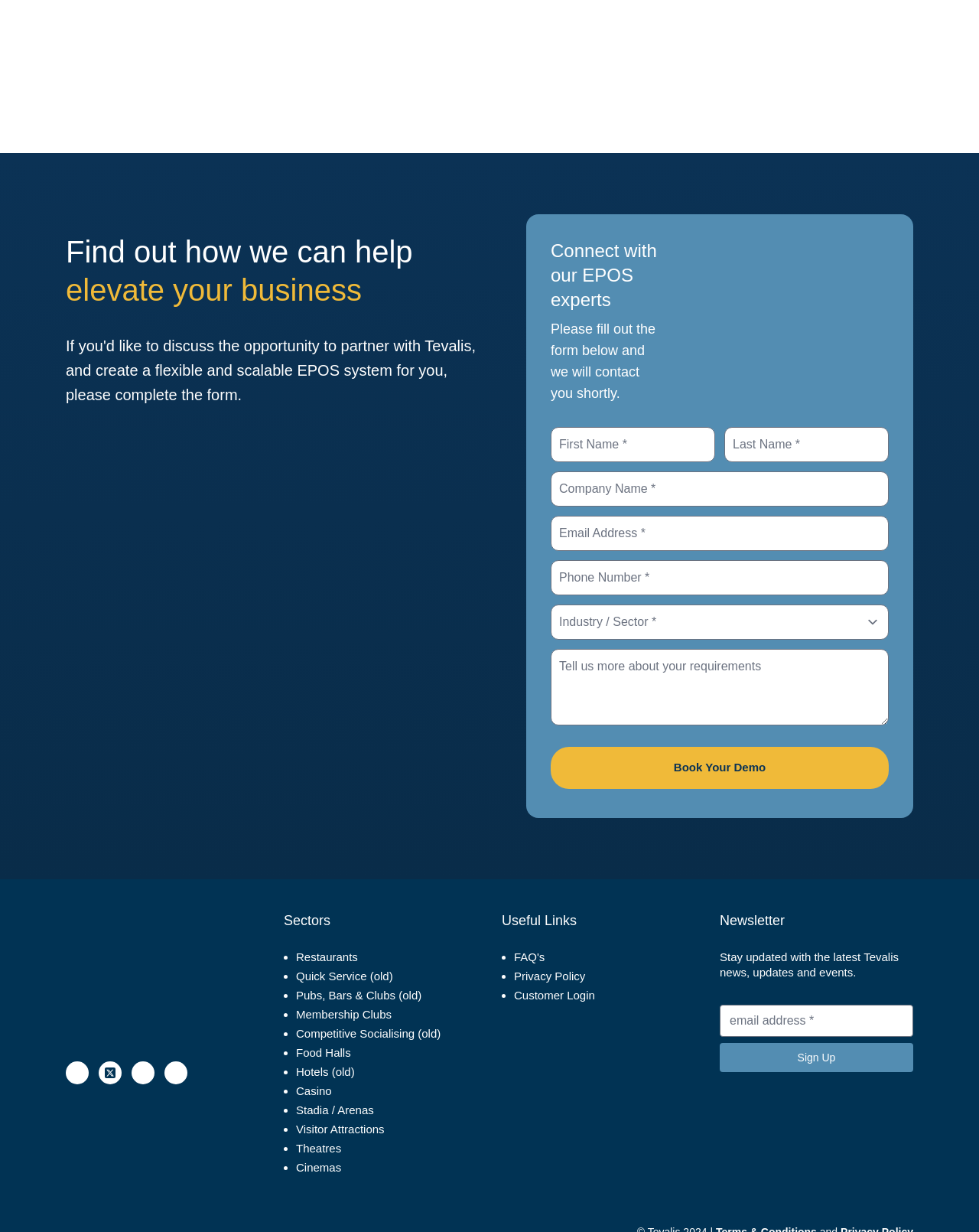Using floating point numbers between 0 and 1, provide the bounding box coordinates in the format (top-left x, top-left y, bottom-right x, bottom-right y). Locate the UI element described here: Theatres

[0.302, 0.916, 0.349, 0.926]